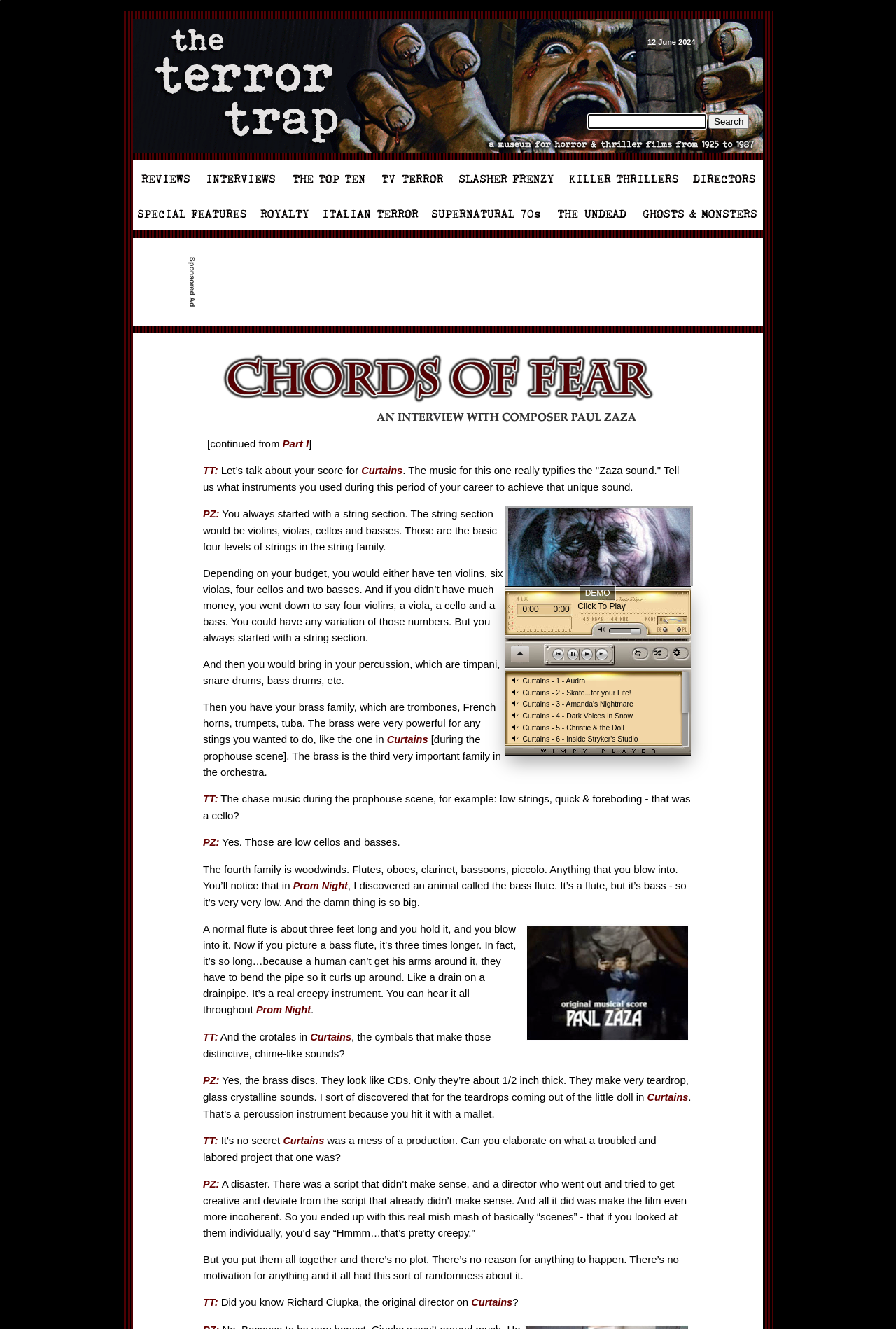Explain the webpage's design and content in an elaborate manner.

This webpage is an interview with Paul Zaza, a veteran film composer. At the top, there is a title "The Terror Trap: Chords of Fear: An Interview with Paul Zaza: Part II". Below the title, there is a search bar with a "Search" button on the right side. 

The main content of the webpage is divided into several sections, each containing a series of links. There are multiple rows of links, with each row having around 8-10 links. The links are arranged from left to right, with some of them having a slight overlap in terms of their vertical position. 

The links are densely packed, with minimal space between them. They seem to be some kind of navigation or categorization system, but the exact purpose is not clear. There are no images on the page, and the overall layout is focused on presenting a large amount of text-based content.